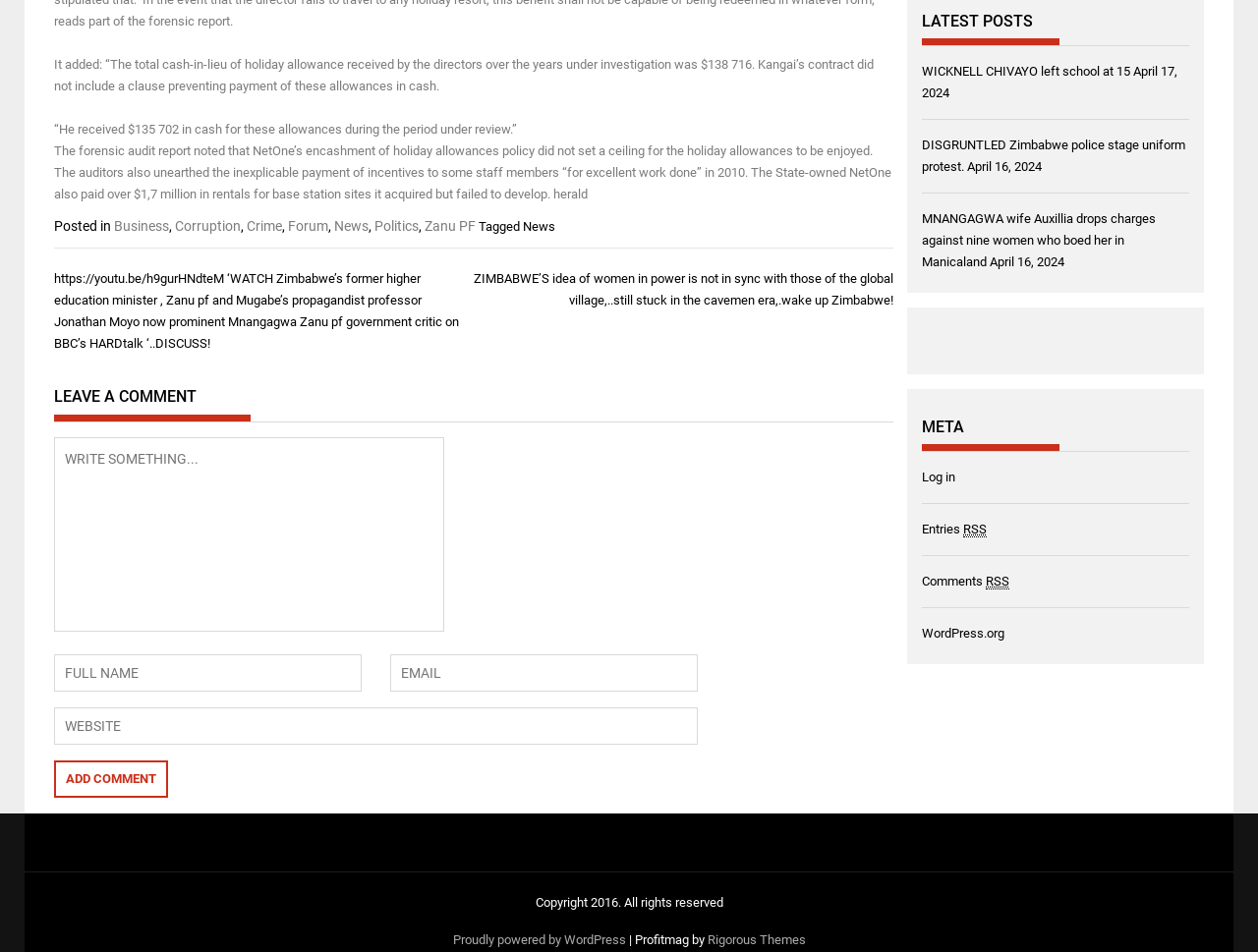Identify the bounding box of the UI element described as follows: "Crime". Provide the coordinates as four float numbers in the range of 0 to 1 [left, top, right, bottom].

[0.196, 0.229, 0.224, 0.246]